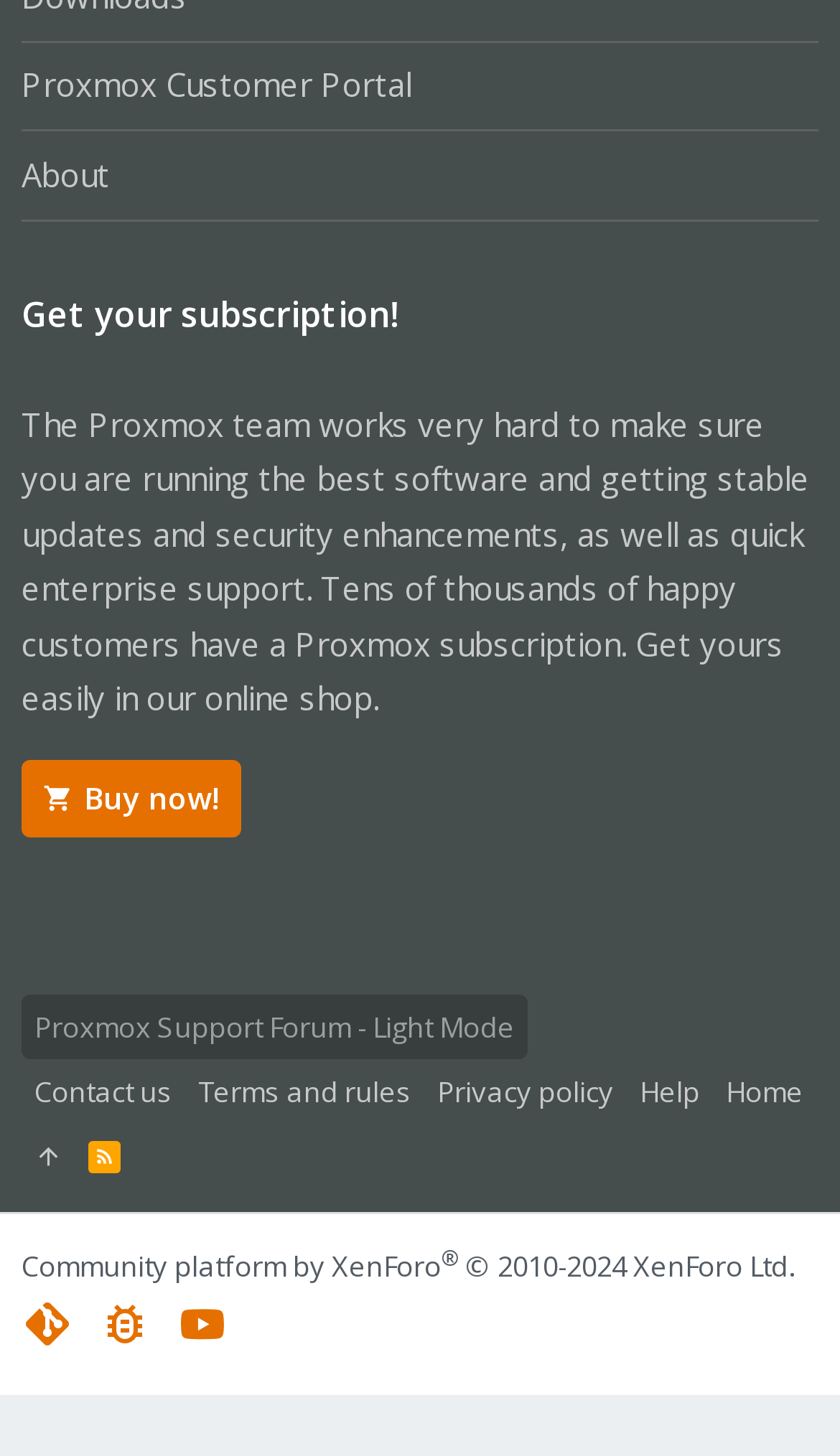Use one word or a short phrase to answer the question provided: 
What is the call-to-action on the webpage?

Buy now!